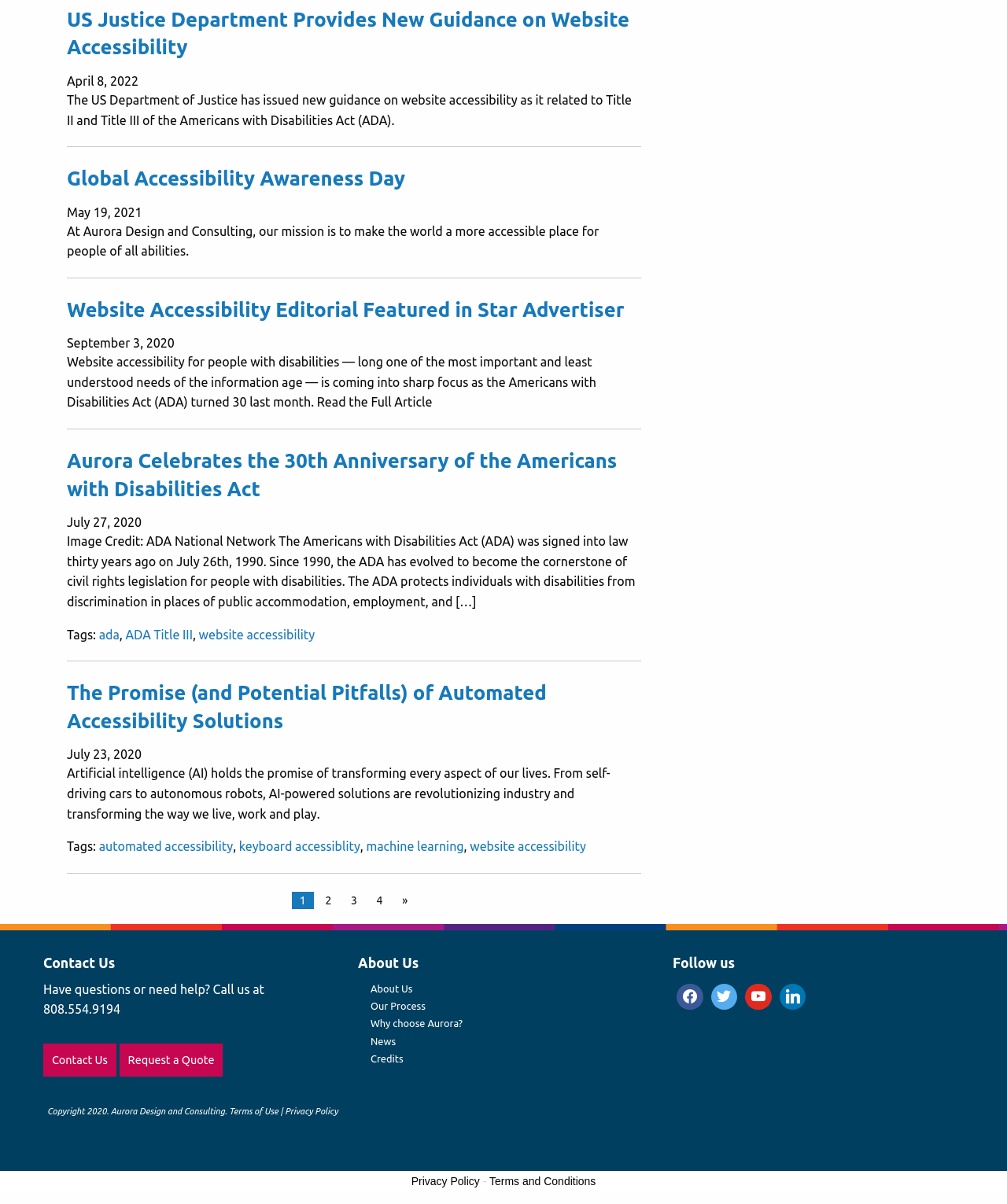Refer to the image and provide an in-depth answer to the question:
How many links are there in the footer section?

I counted the number of links in the footer section by looking at the elements with the type 'link' and found 5 links: 'ada', 'ADA Title III', 'website accessibility', 'automated accessibility', and 'machine learning'.